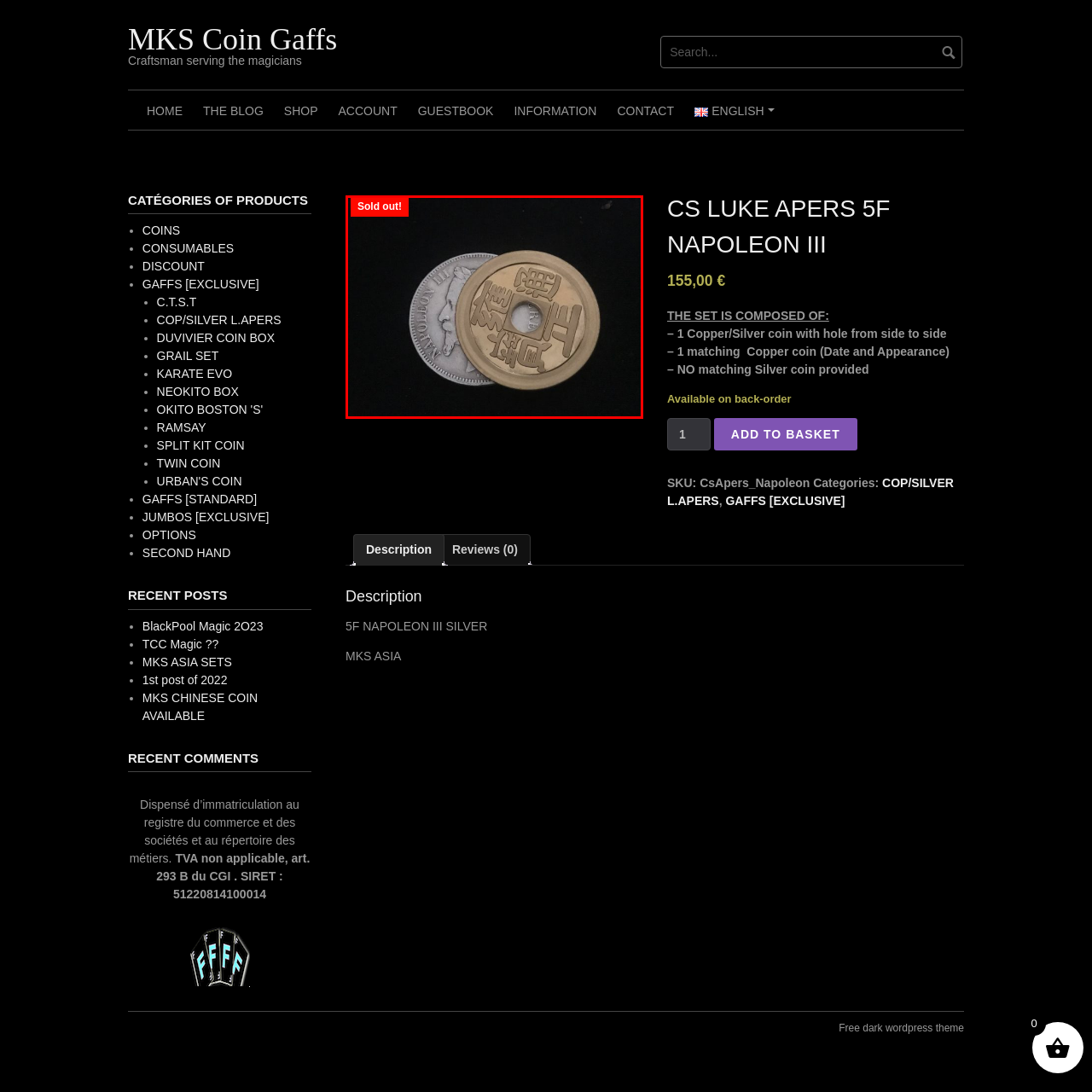What is the material of the coin on the left?
Refer to the image enclosed in the red bounding box and answer the question thoroughly.

The caption explicitly states that the coin on the left is a 'historical silver coin', indicating that it is made of silver.